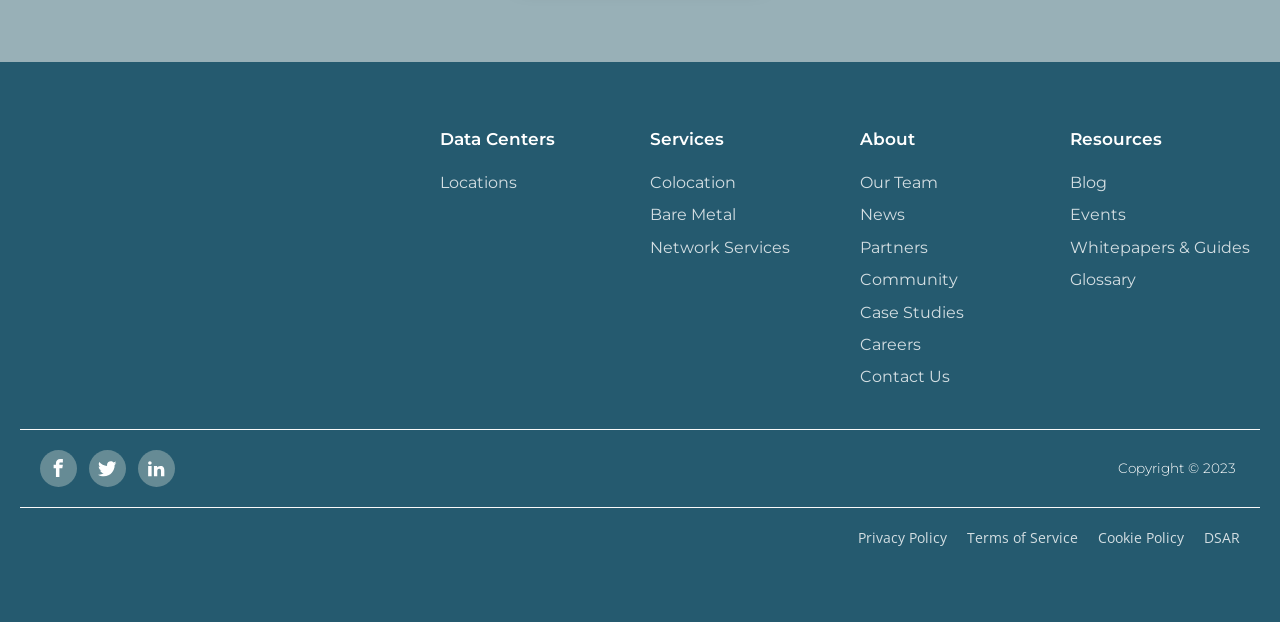Identify the bounding box coordinates of the region that needs to be clicked to carry out this instruction: "Read the Privacy Policy". Provide these coordinates as four float numbers ranging from 0 to 1, i.e., [left, top, right, bottom].

[0.67, 0.848, 0.74, 0.879]